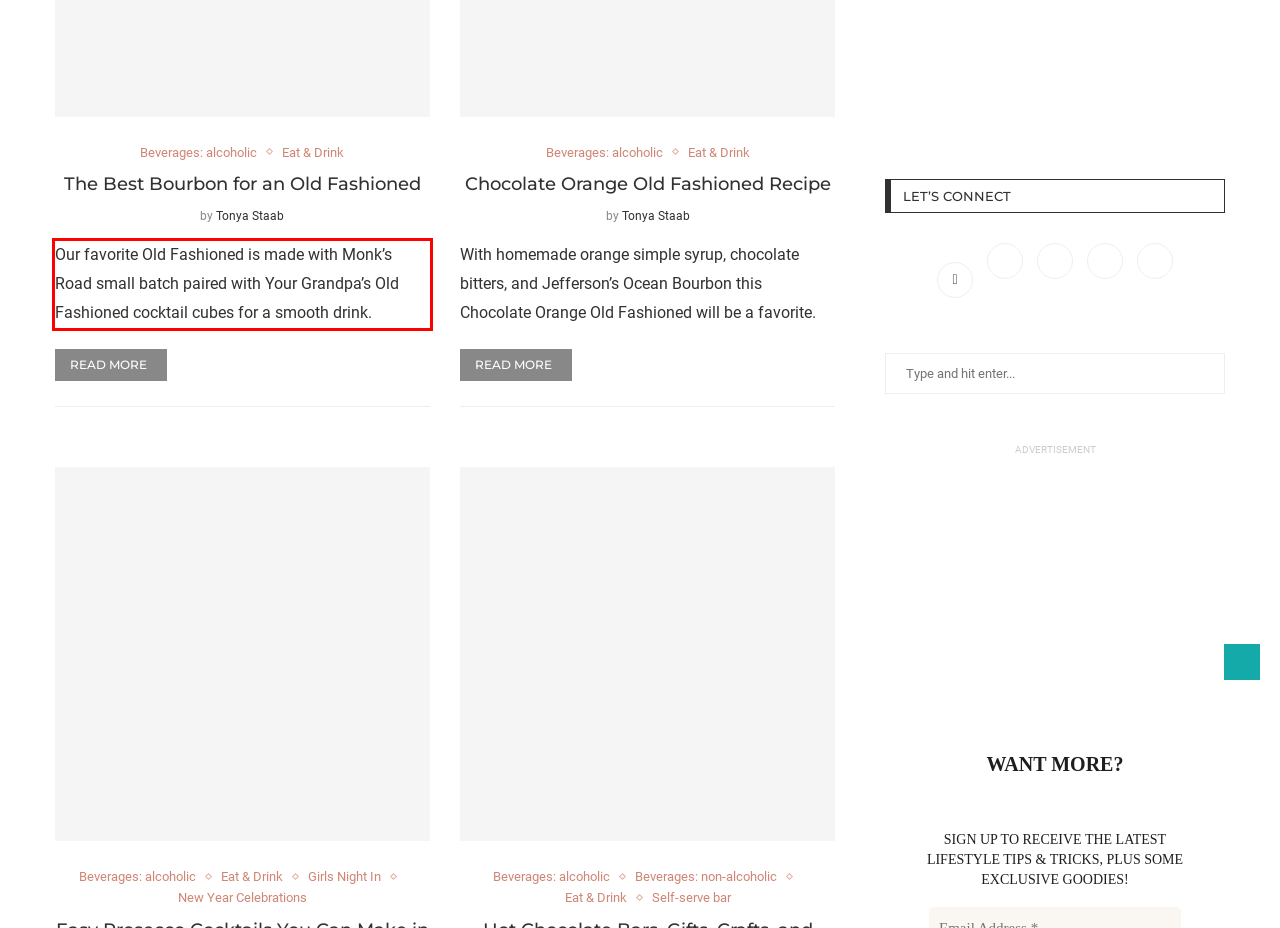Using the provided screenshot of a webpage, recognize the text inside the red rectangle bounding box by performing OCR.

Our favorite Old Fashioned is made with Monk’s Road small batch paired with Your Grandpa’s Old Fashioned cocktail cubes for a smooth drink.